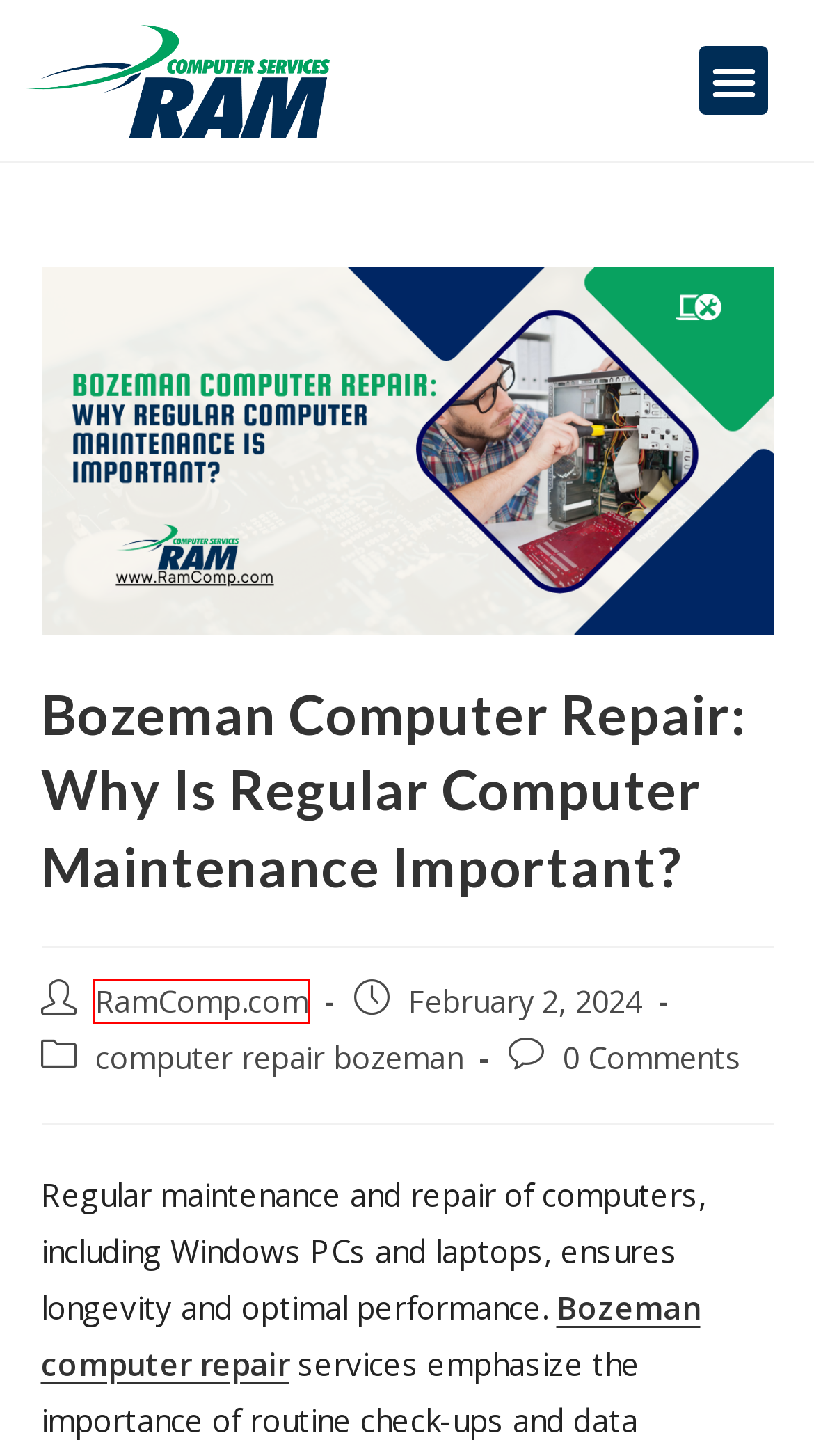You have a screenshot of a webpage with a red bounding box highlighting a UI element. Your task is to select the best webpage description that corresponds to the new webpage after clicking the element. Here are the descriptions:
A. computer repair bozeman Archives -
B. RamComp.com, Author at
C. Computer Repair Bozeman | Reliable Computer Repair Services
D. Computer Repair Bozeman: Selecting the Right Service Provider for You -
E. Best Computer Repair Services - Reliable Computer Repair
F. Emergency Computer Repair Bozeman: Quick Solutions for Tech Crises
G. What Important Factors Influence the Price of Computer Repair Bozeman? -
H. PC Repair Bozeman - Expert Technicians for Professional Service -

B